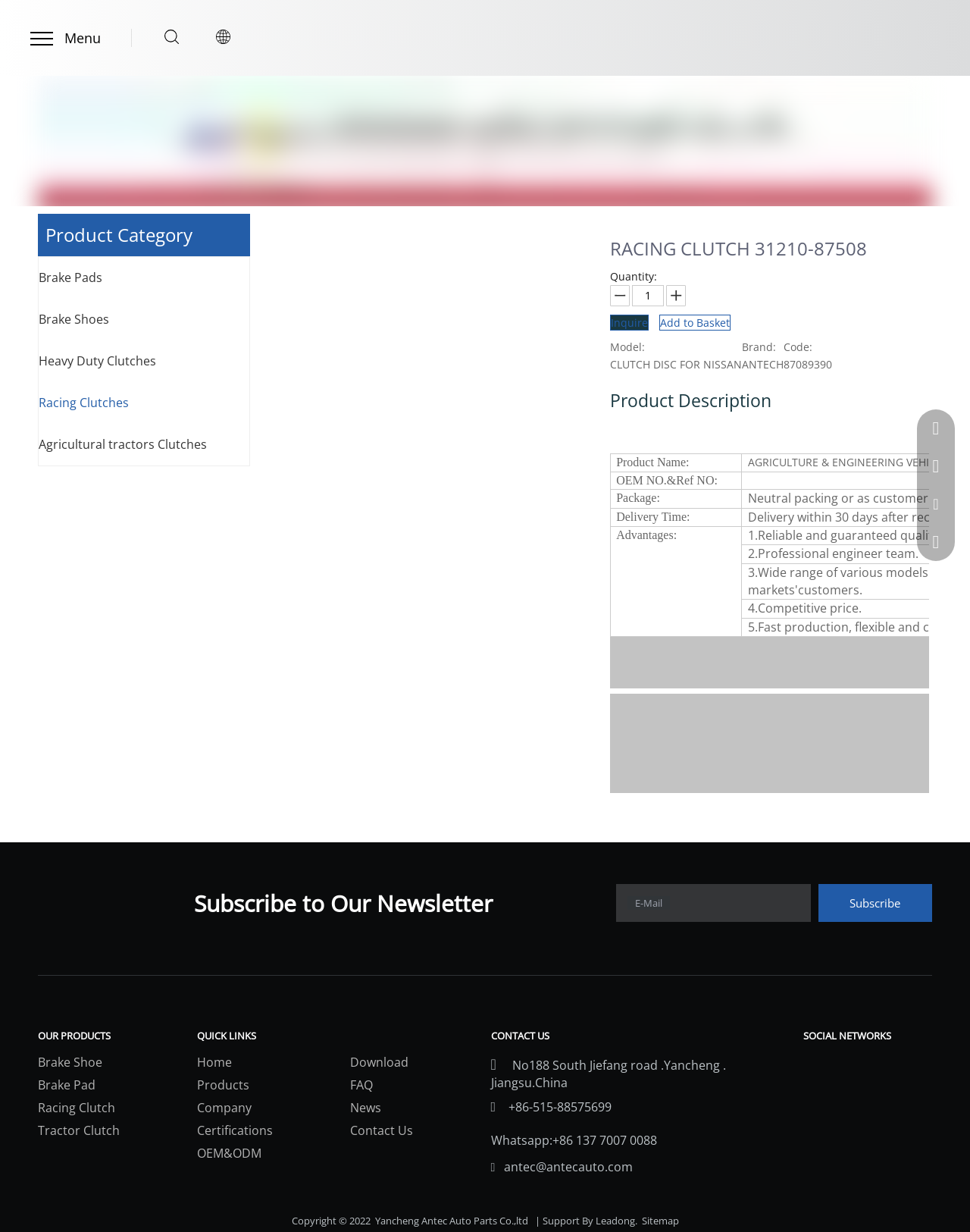Determine the bounding box coordinates of the target area to click to execute the following instruction: "Inquire about the product."

[0.629, 0.255, 0.669, 0.268]